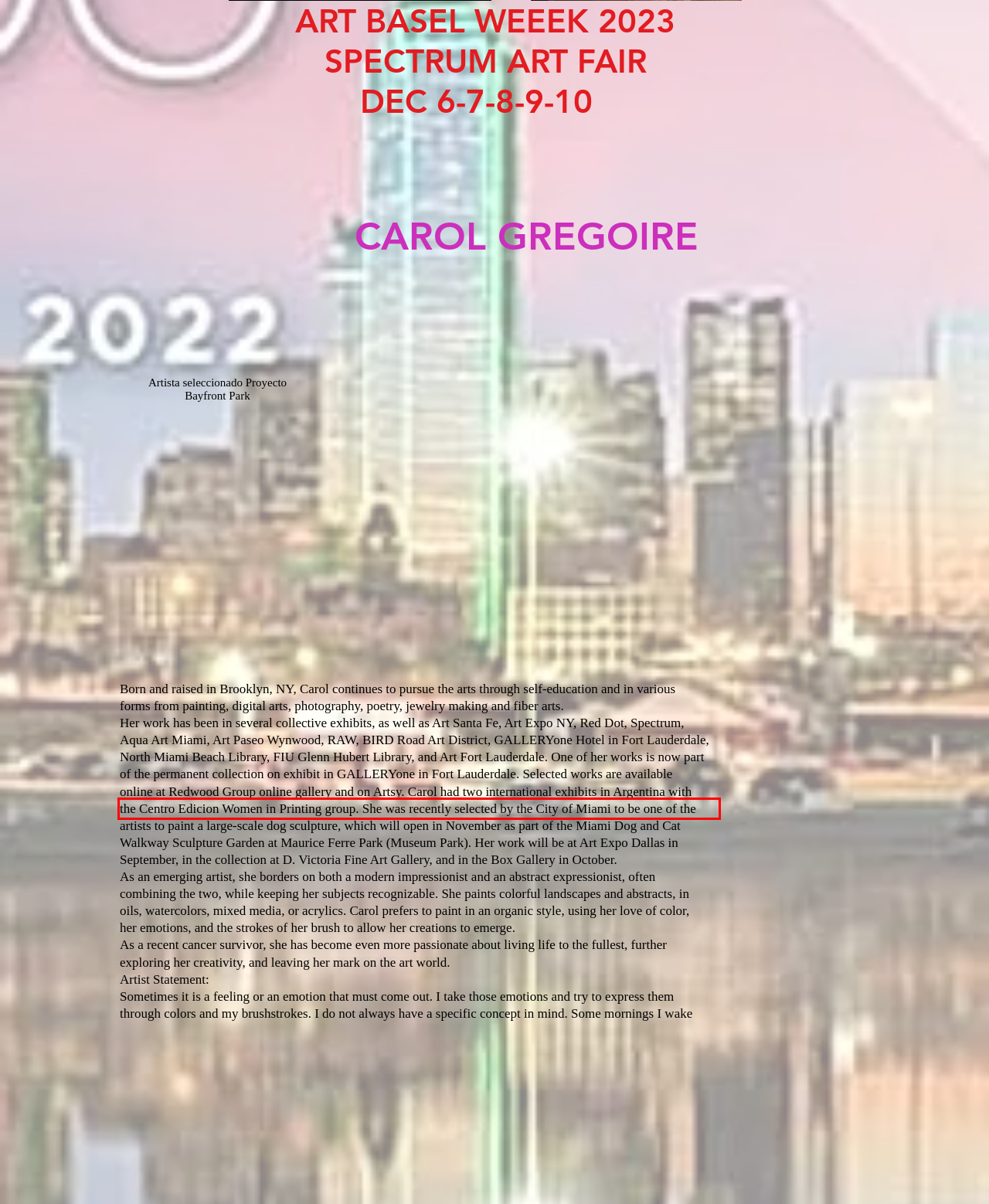View the screenshot of the webpage and identify the UI element surrounded by a red bounding box. Extract the text contained within this red bounding box.

the Centro Edicion Women in Printing group. She was recently selected by the City of Miami to be one of the